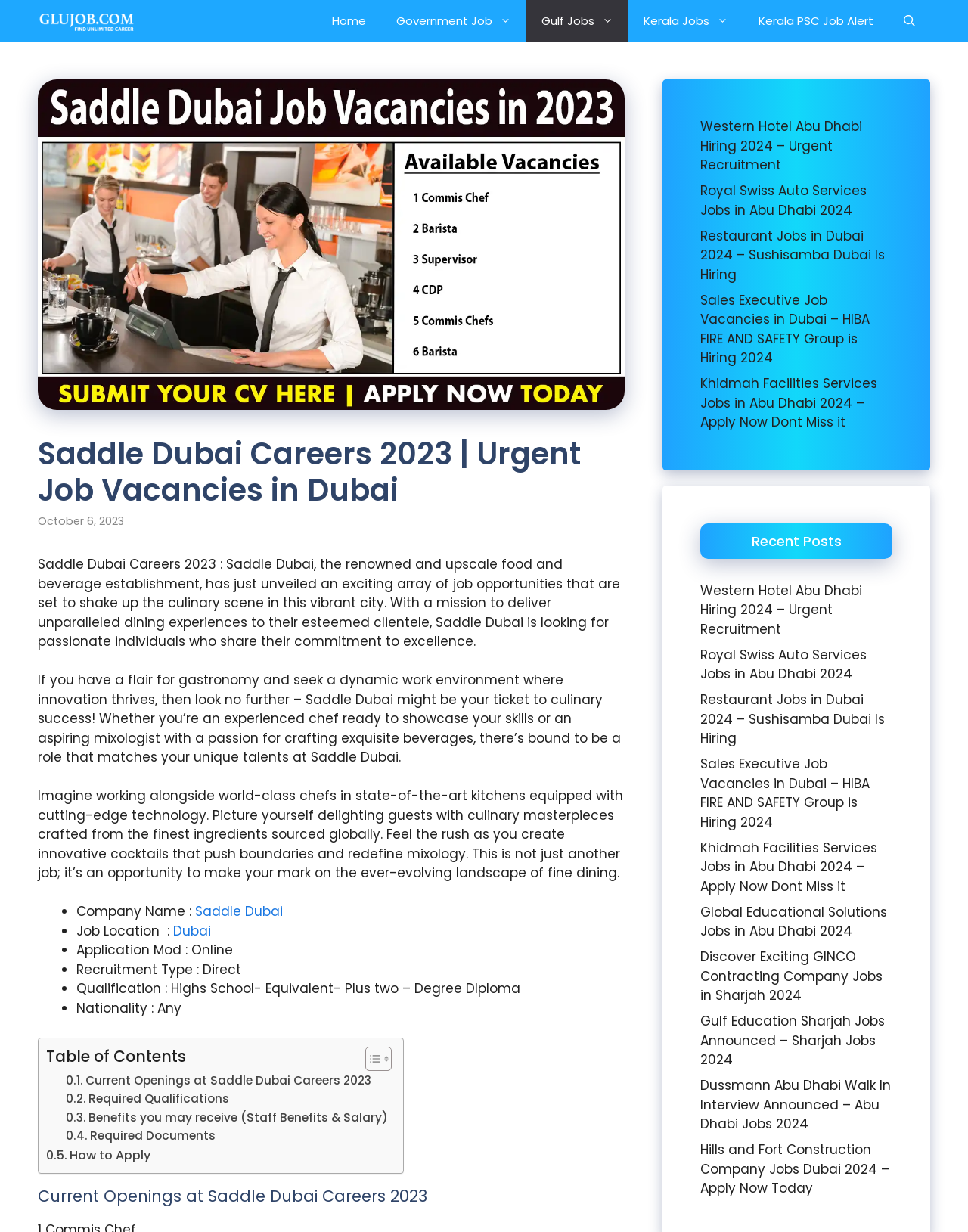Provide the bounding box coordinates for the UI element described in this sentence: "aria-label="Open Search Bar"". The coordinates should be four float values between 0 and 1, i.e., [left, top, right, bottom].

[0.918, 0.0, 0.961, 0.034]